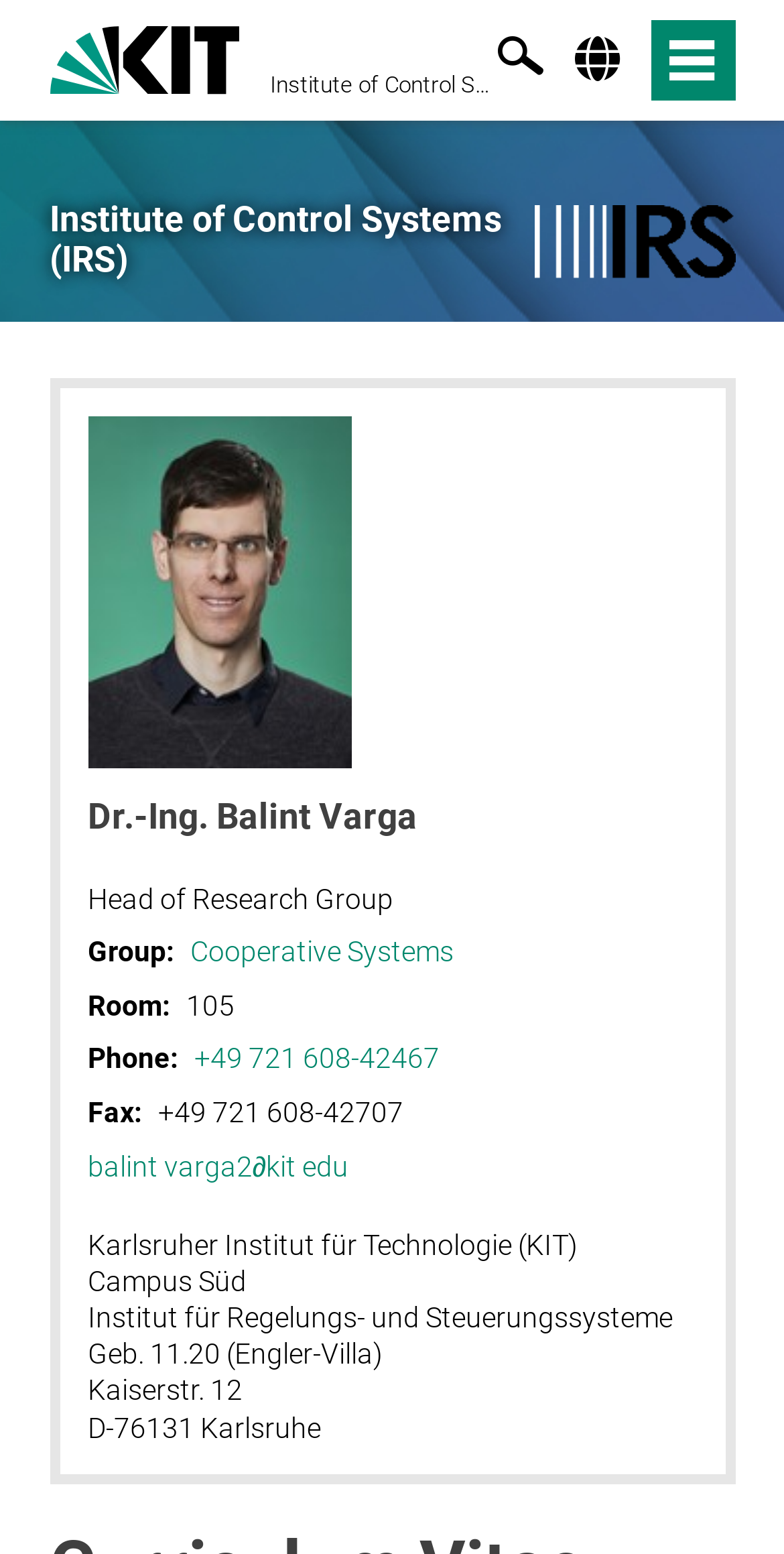Generate a detailed explanation of the webpage's features and information.

The webpage is about Dr.-Ing. Balint Varga, the head of a research group at the Institute of Control Systems (IRS) at the Karlsruhe Institute of Technology (KIT). 

At the top left, there is a link to the KIT homepage, accompanied by a small image of the KIT logo. On the top right, there is a button with an image, likely a navigation or menu button. 

Below the top section, there is a link to the Institute of Control Systems (IRS) and a search switch. The IRS link is repeated below, followed by a link to "IR" with an accompanying image. 

The main content of the page is a figure with a photo of Balint Varga, accompanied by his title and contact information. The contact information includes his research group, room number, phone number, fax number, and email address. 

Below the contact information, there is a section with the address of the Karlsruhe Institute of Technology, including the campus, building, and street address.